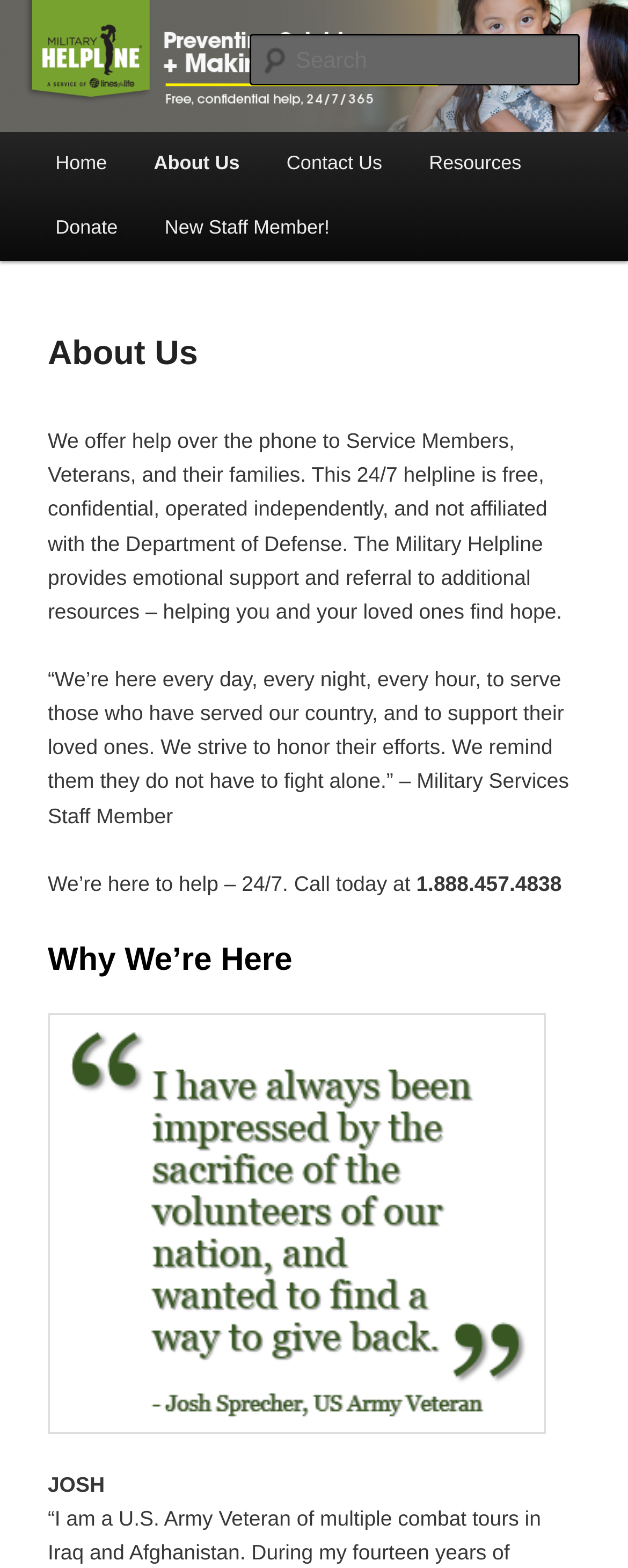How many links are in the main menu?
Answer the question with a thorough and detailed explanation.

I counted the number of links in the main menu by looking at the link elements with text content 'Home', 'About Us', 'Contact Us', 'Resources', and 'Donate'.